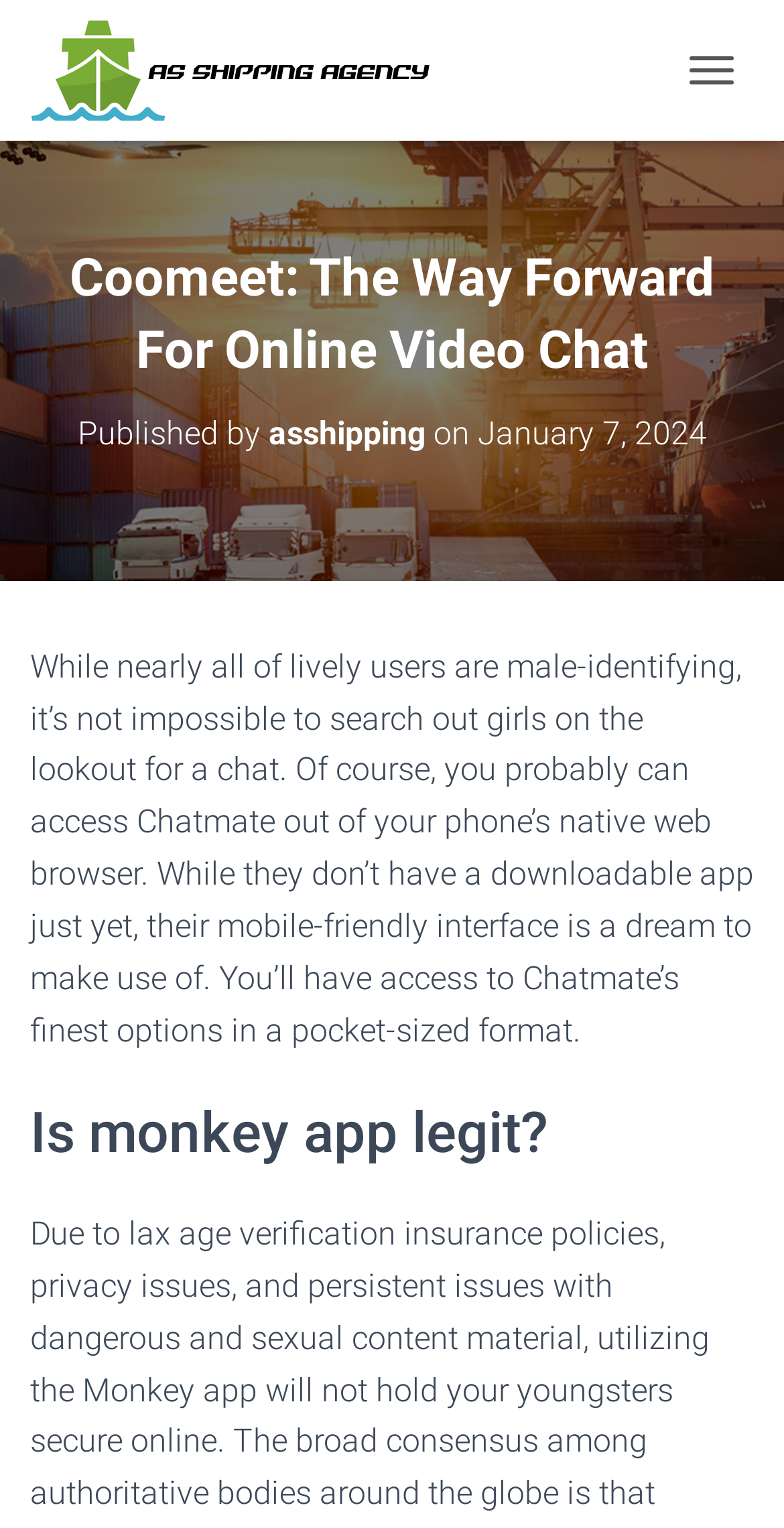Summarize the webpage in an elaborate manner.

The webpage appears to be a blog post or article discussing online video chat platforms, specifically Coomeet and Chatmate. At the top left of the page, there is a heading that reads "Coomeet: The Way Forward For Online Video Chat" and a smaller text "Published by asshipping on January 7, 2024" below it. The author's name "asshipping" is a clickable link. 

To the right of the heading, there is a time element, but it does not display any text. 

Below the heading and publication information, there is a large block of text that discusses the usability of Chatmate, mentioning that it can be accessed from a phone's native web browser and that its mobile-friendly interface is easy to use. 

Further down the page, there is a heading that asks "Is monkey app legit?" 

At the top right of the page, there is a button labeled "TOGGLE NAVIGATION". 

At the very top of the page, there is a link and an image, both labeled "AS SHIPPING AGENCY", which appears to be the website's or company's logo.